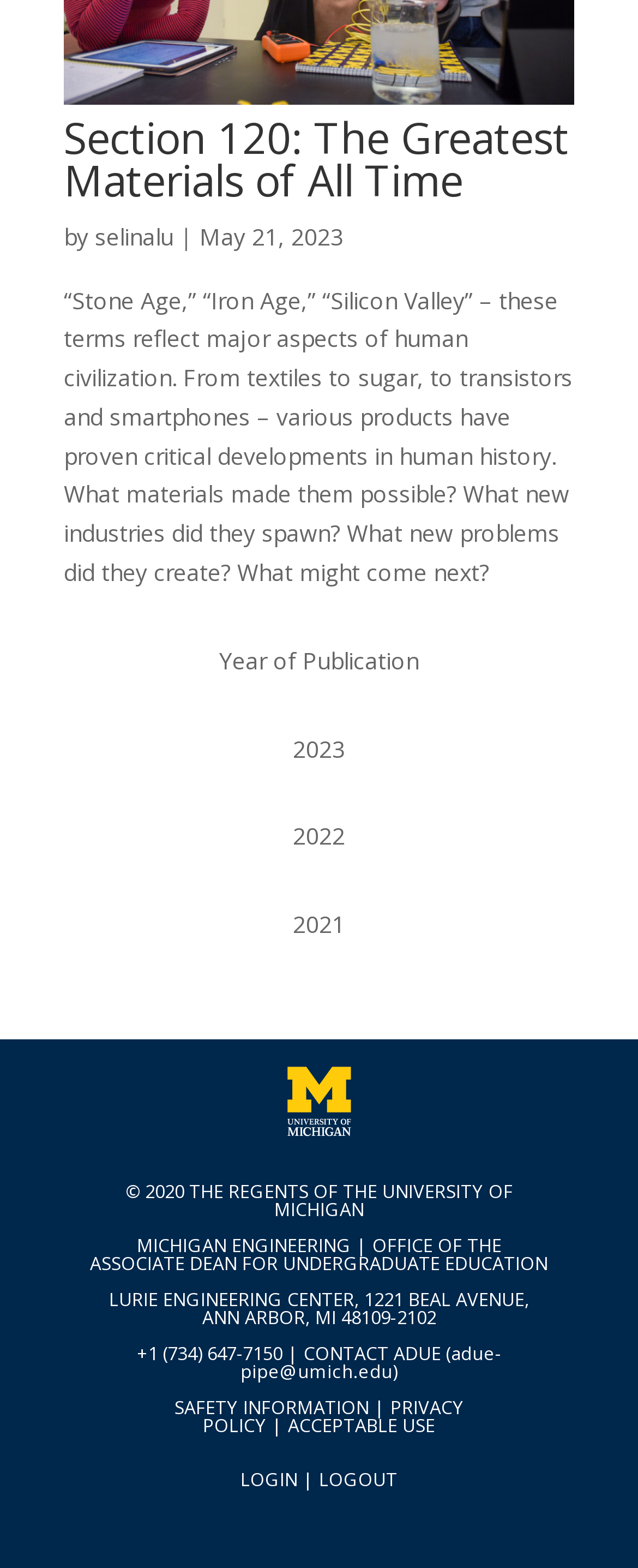Please determine the bounding box coordinates of the element's region to click for the following instruction: "Filter by Year of Publication 2023".

[0.459, 0.467, 0.541, 0.487]